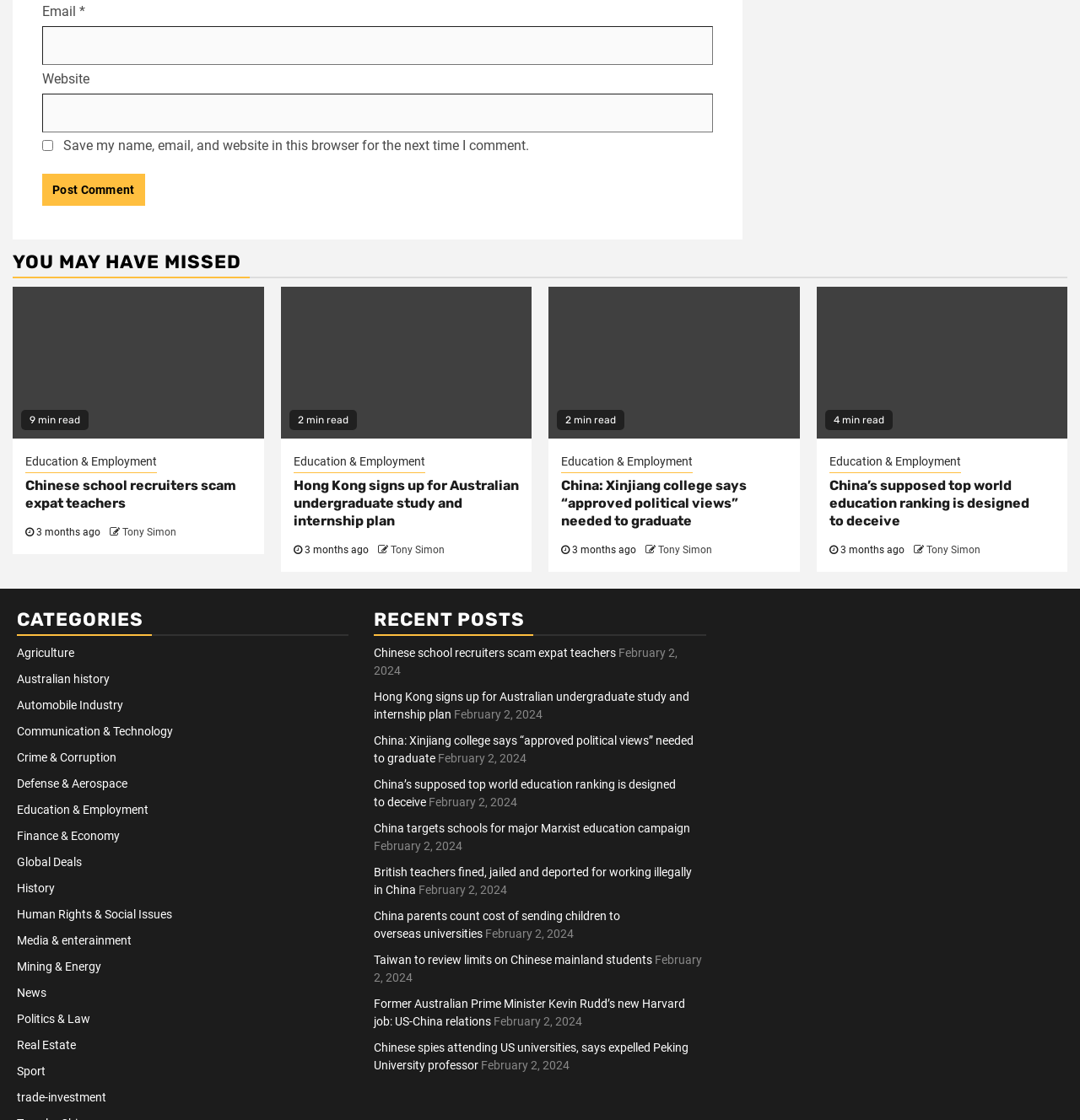Locate the bounding box of the UI element described in the following text: "Tony Simon".

[0.361, 0.486, 0.411, 0.496]